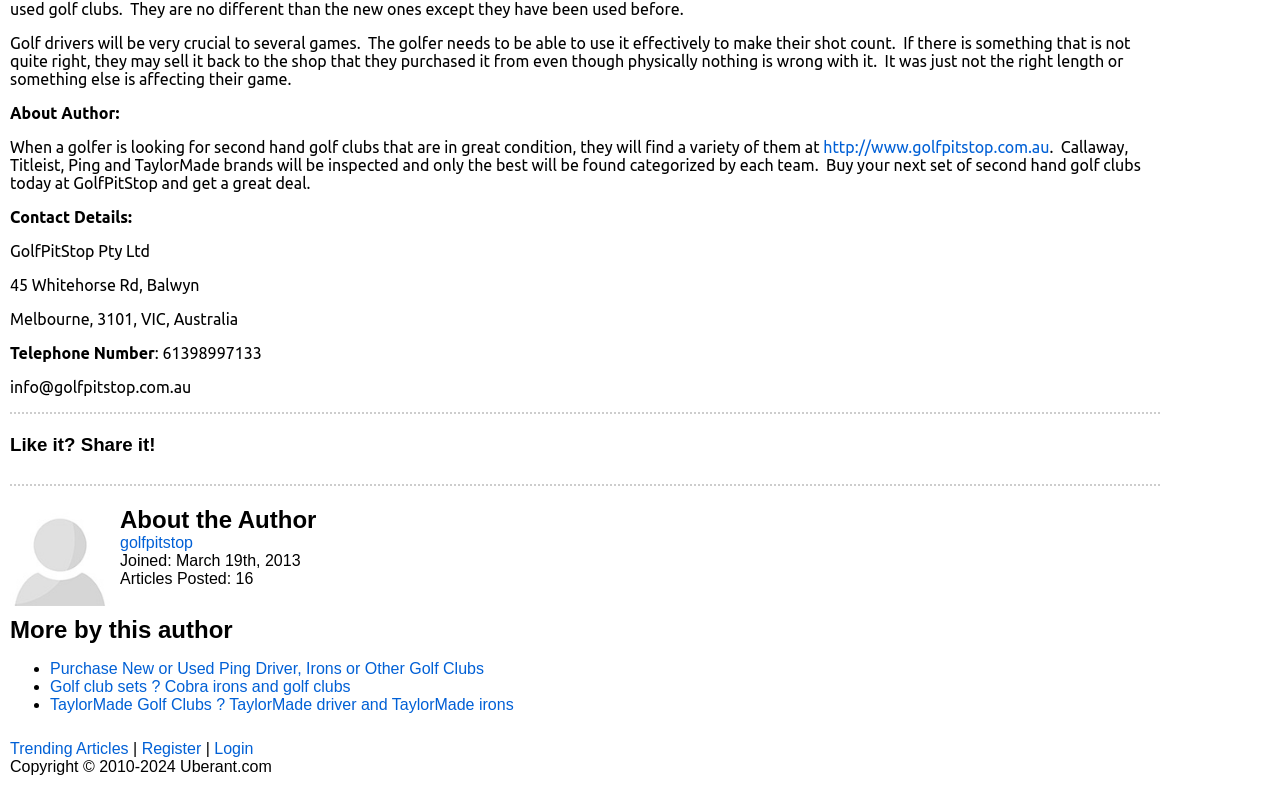Find the coordinates for the bounding box of the element with this description: "Login".

[0.167, 0.939, 0.198, 0.961]